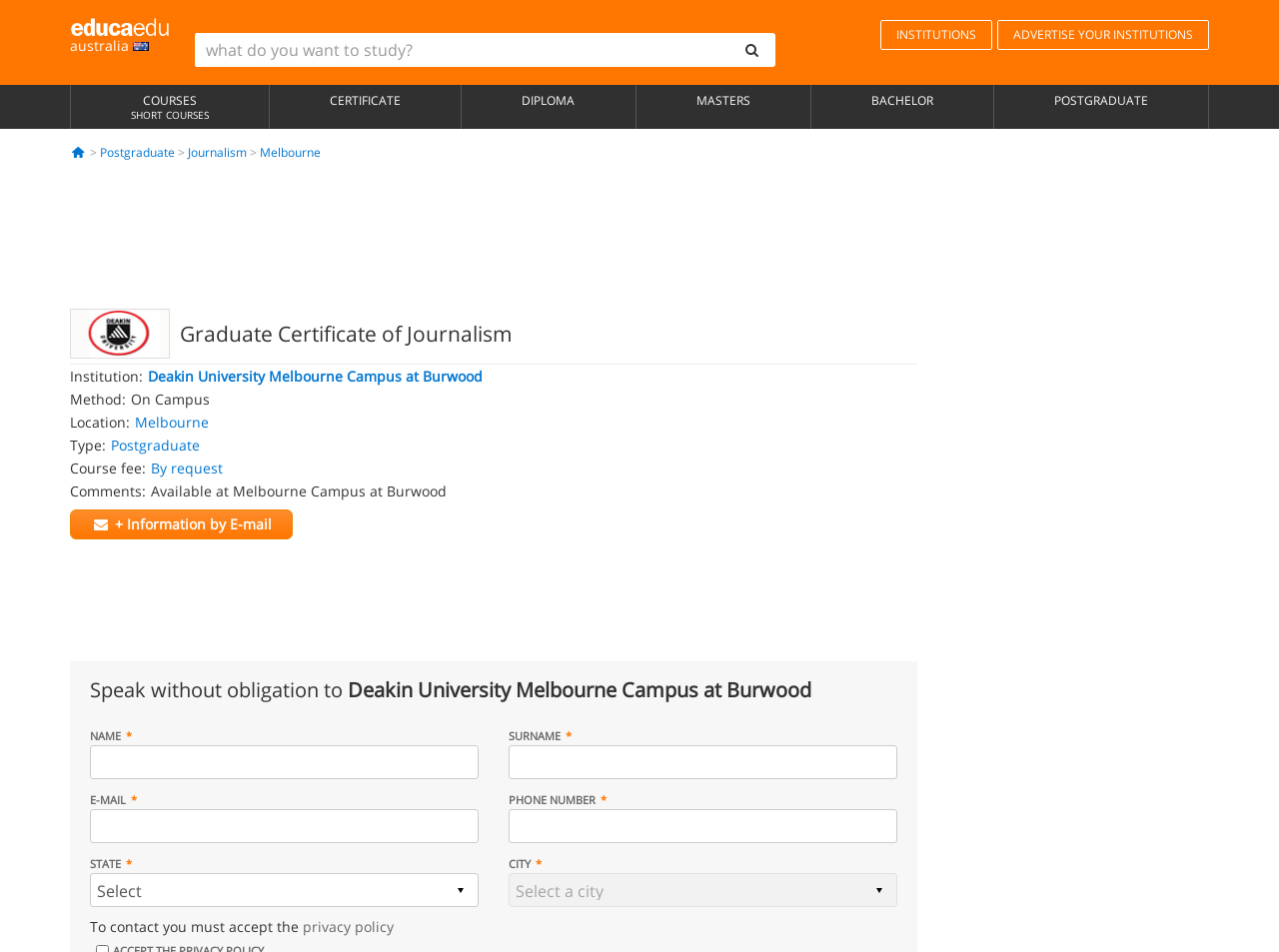Can you find and provide the title of the webpage?

Graduate Certificate of Journalism